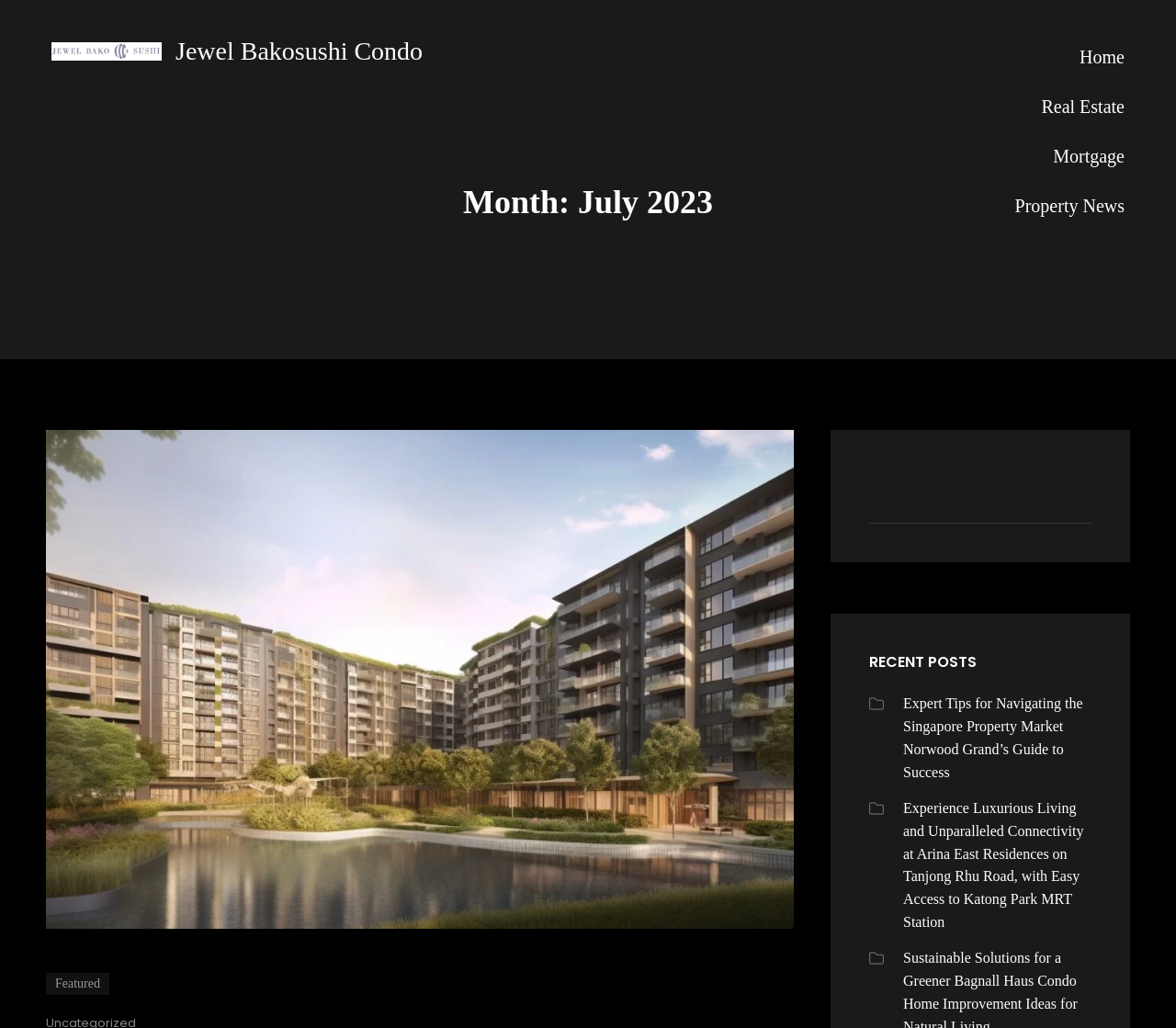What is the search button text?
Please provide a comprehensive answer based on the information in the image.

I analyzed the search element and found a button element with the text 'Search', which is likely to be the search button text.